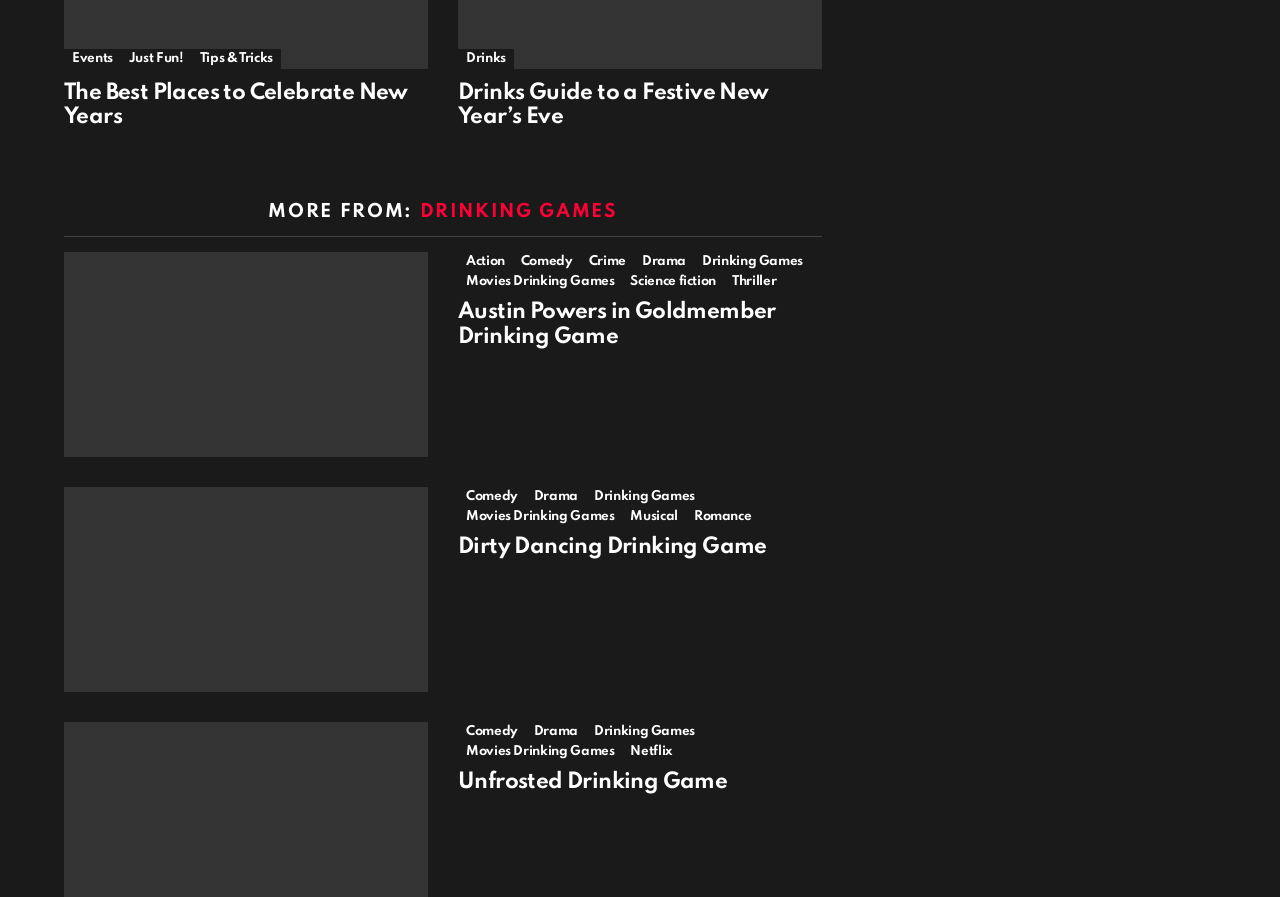How are the drinking games organized on the webpage? Observe the screenshot and provide a one-word or short phrase answer.

By category and alphabetical order